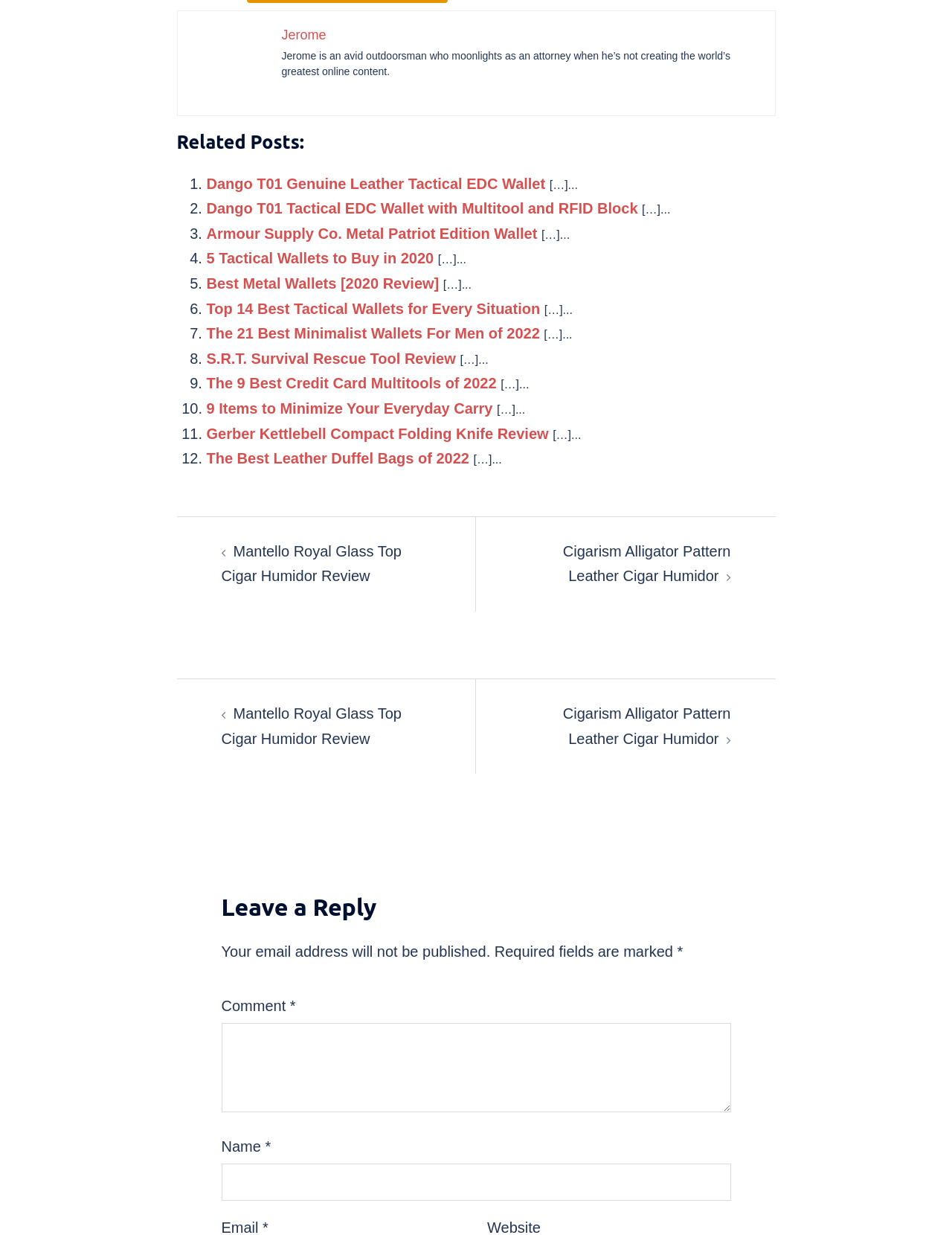Locate the bounding box coordinates of the element you need to click to accomplish the task described by this instruction: "Enter your name".

[0.232, 0.942, 0.768, 0.972]